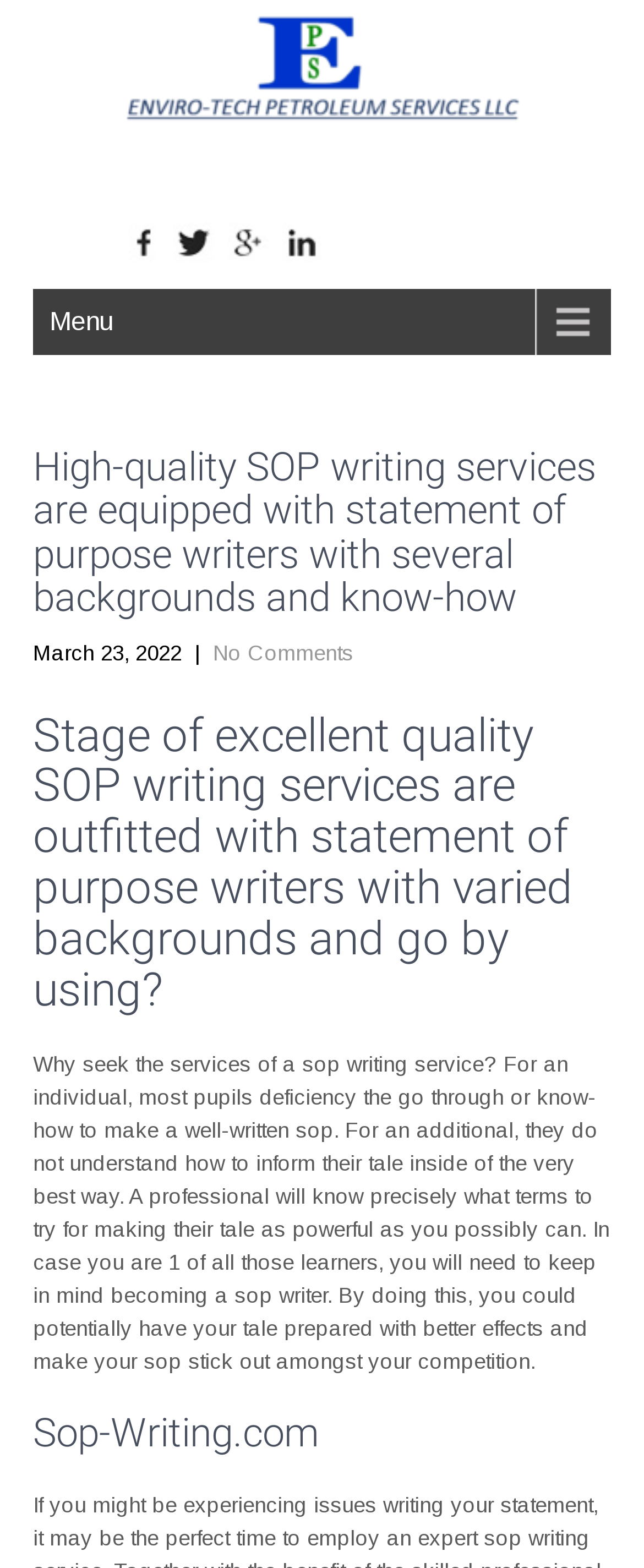Extract the main headline from the webpage and generate its text.

Stage of excellent quality SOP writing services are outfitted with statement of purpose writers with varied backgrounds and go by using?